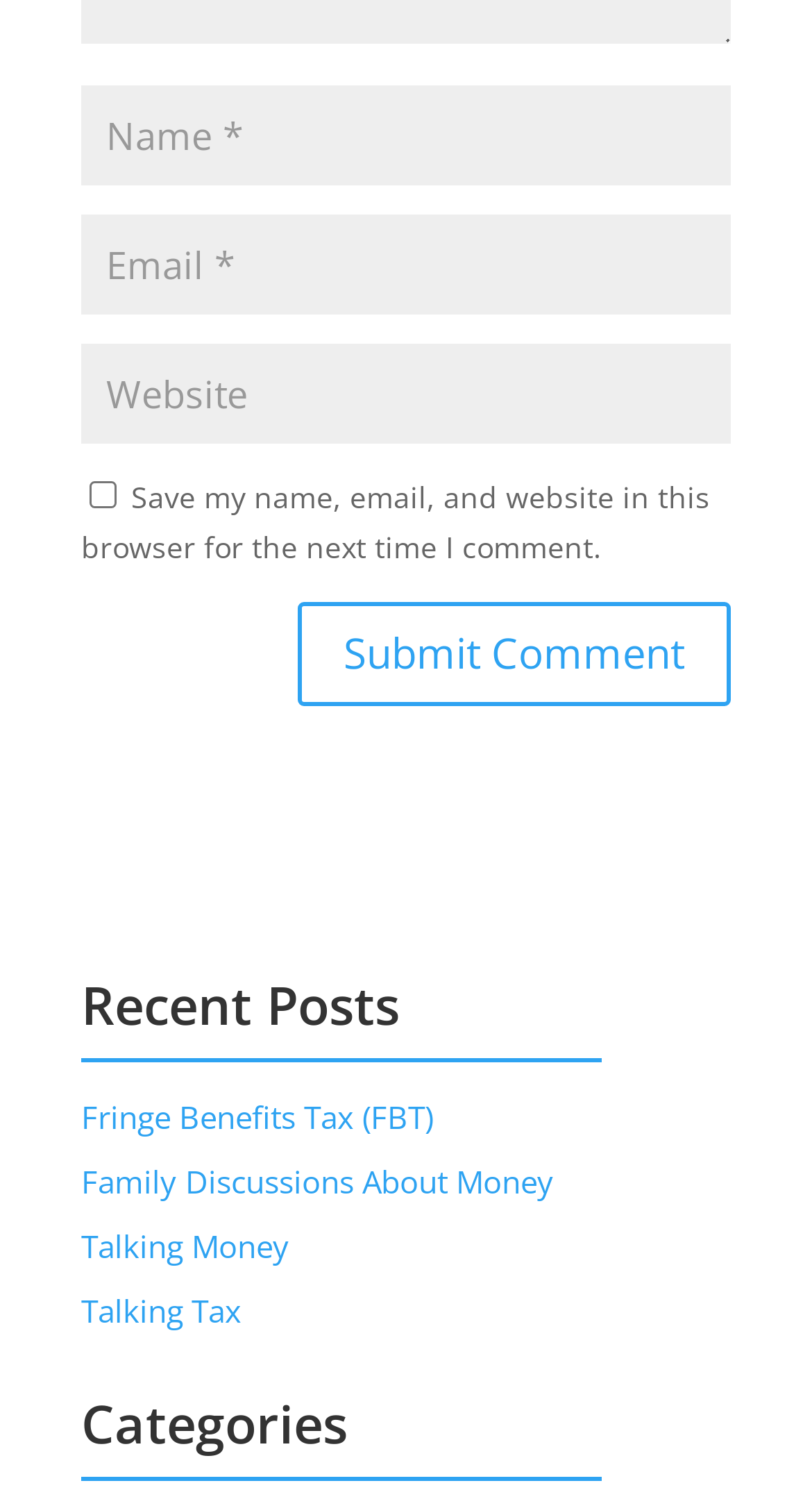What is the purpose of the textboxes?
Refer to the image and answer the question using a single word or phrase.

Input name, email, and website